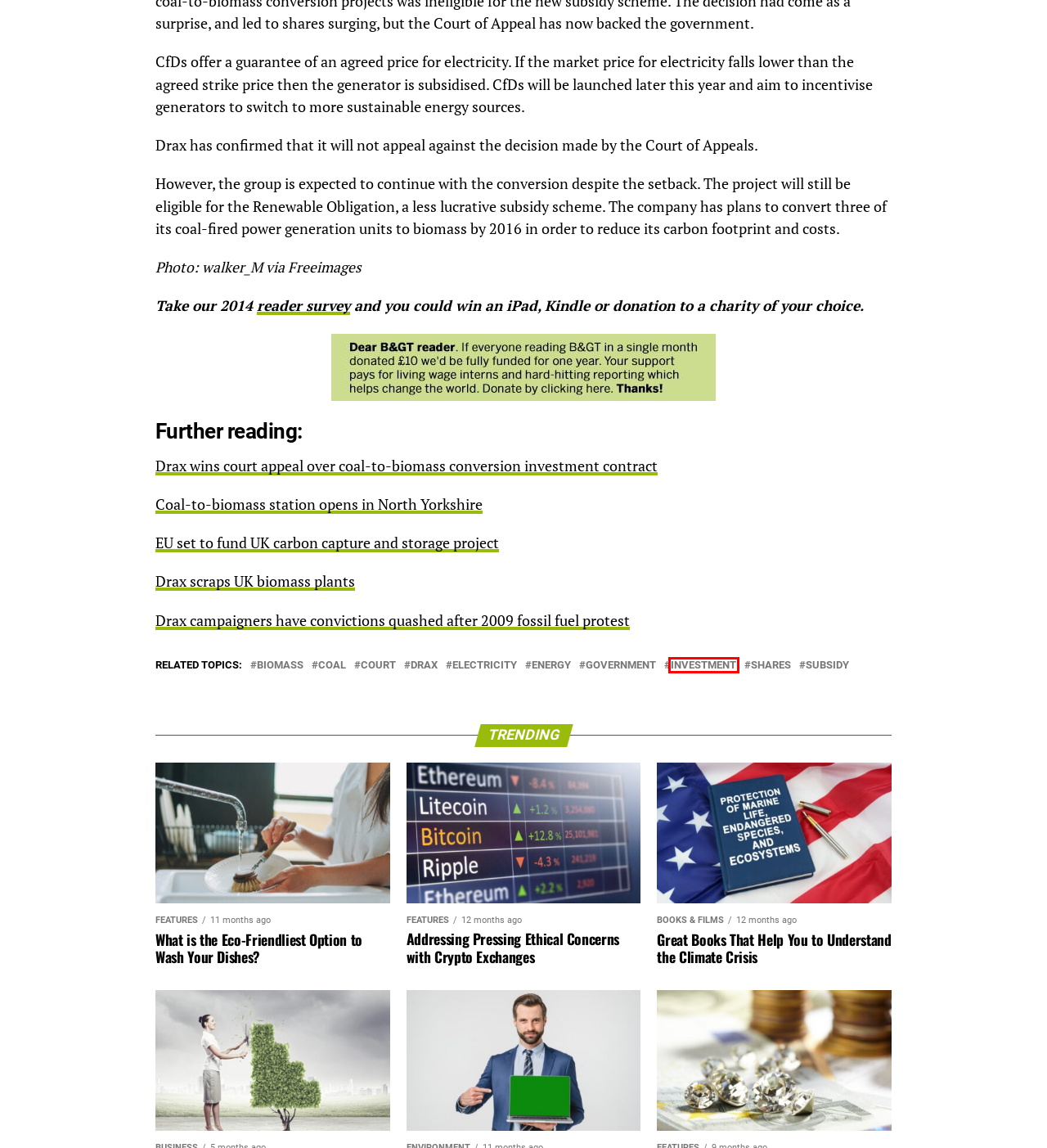Observe the webpage screenshot and focus on the red bounding box surrounding a UI element. Choose the most appropriate webpage description that corresponds to the new webpage after clicking the element in the bounding box. Here are the candidates:
A. Biomass - Blue and Green Tomorrow
B. subsidy - Blue and Green Tomorrow
C. Investment - Blue and Green Tomorrow
D. electricity - Blue and Green Tomorrow
E. coal - Blue and Green Tomorrow
F. Drax - Blue and Green Tomorrow
G. court - Blue and Green Tomorrow
H. Drax scraps UK biomass plants - Blue and Green Tomorrow

C